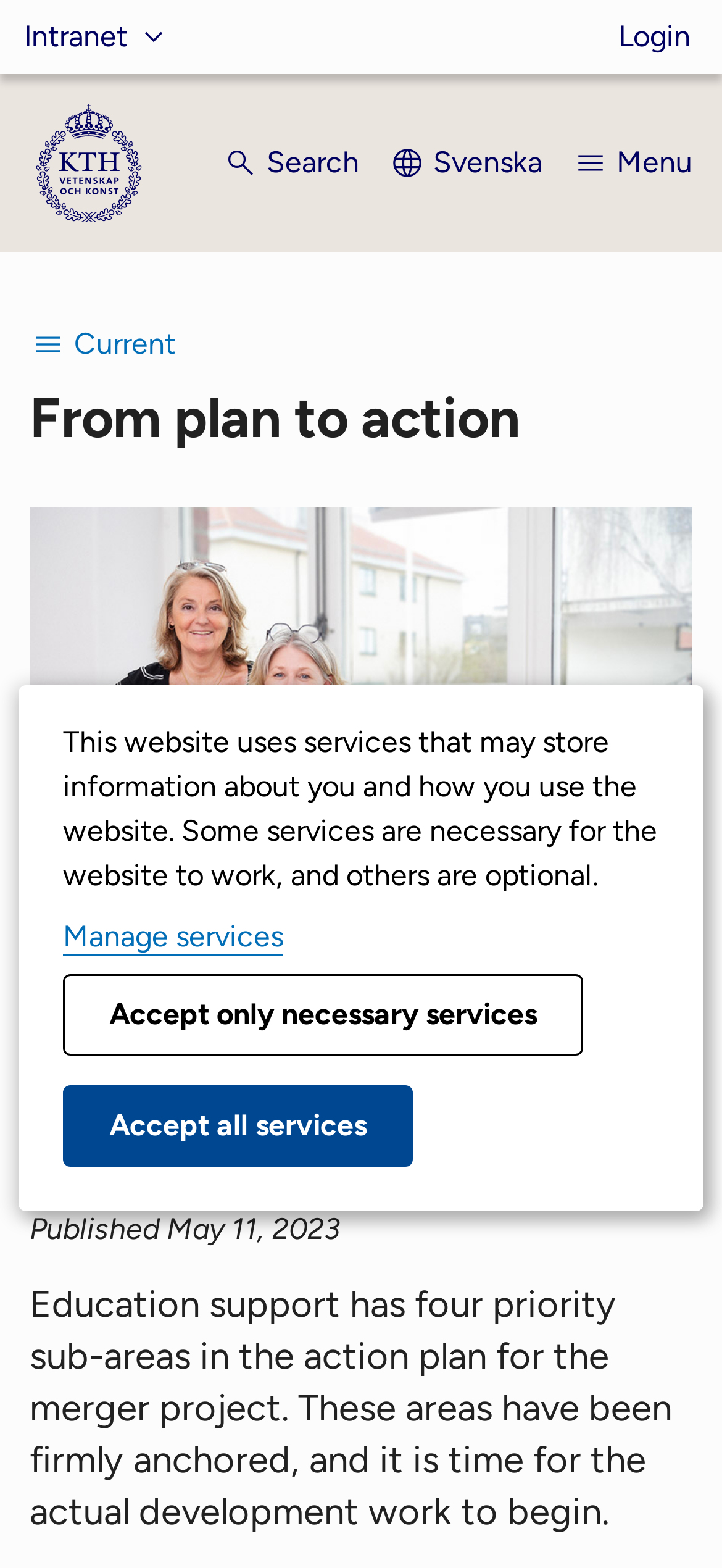Answer the question below with a single word or a brief phrase: 
What is the language of the webpage?

Svenska